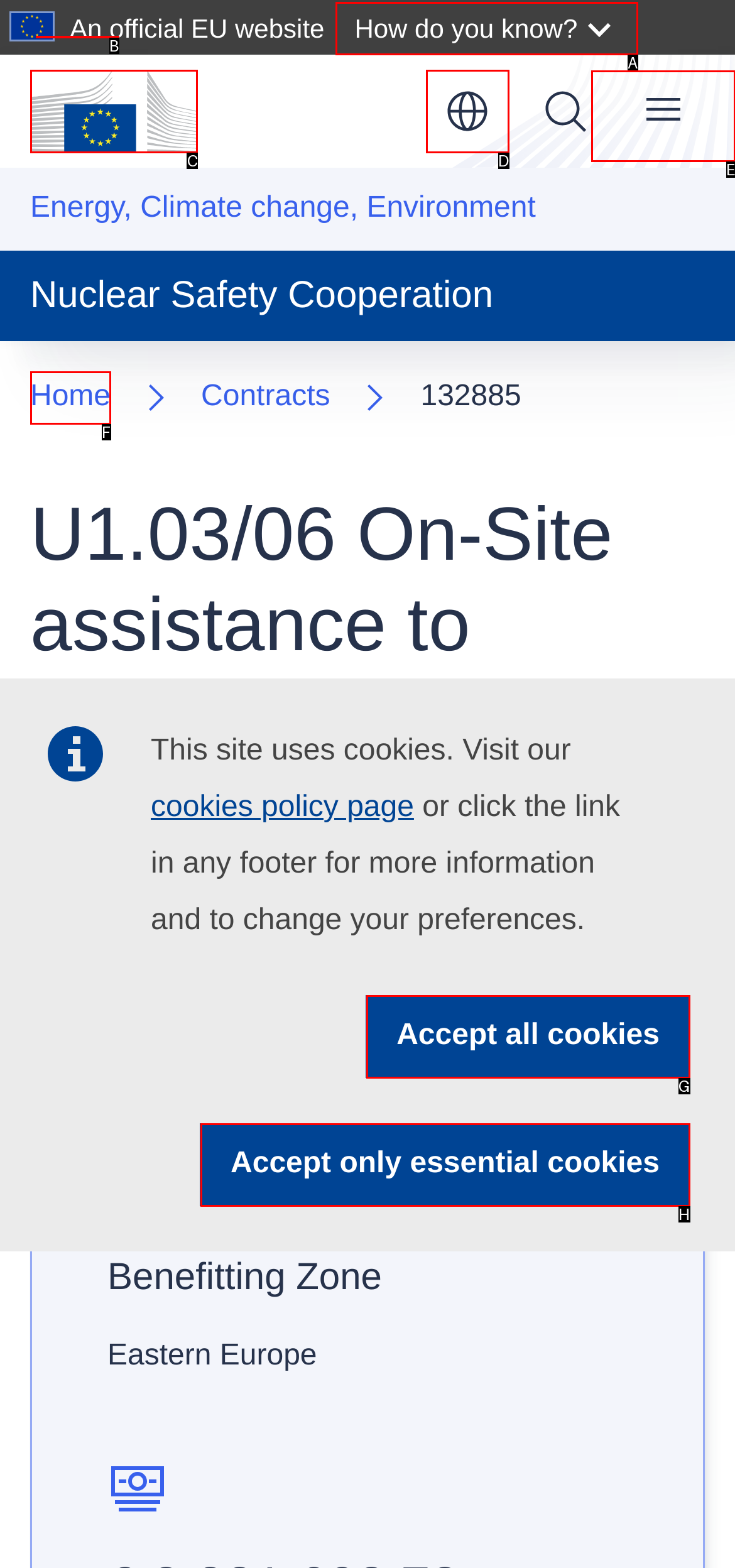For the instruction: View site navigation, determine the appropriate UI element to click from the given options. Respond with the letter corresponding to the correct choice.

E